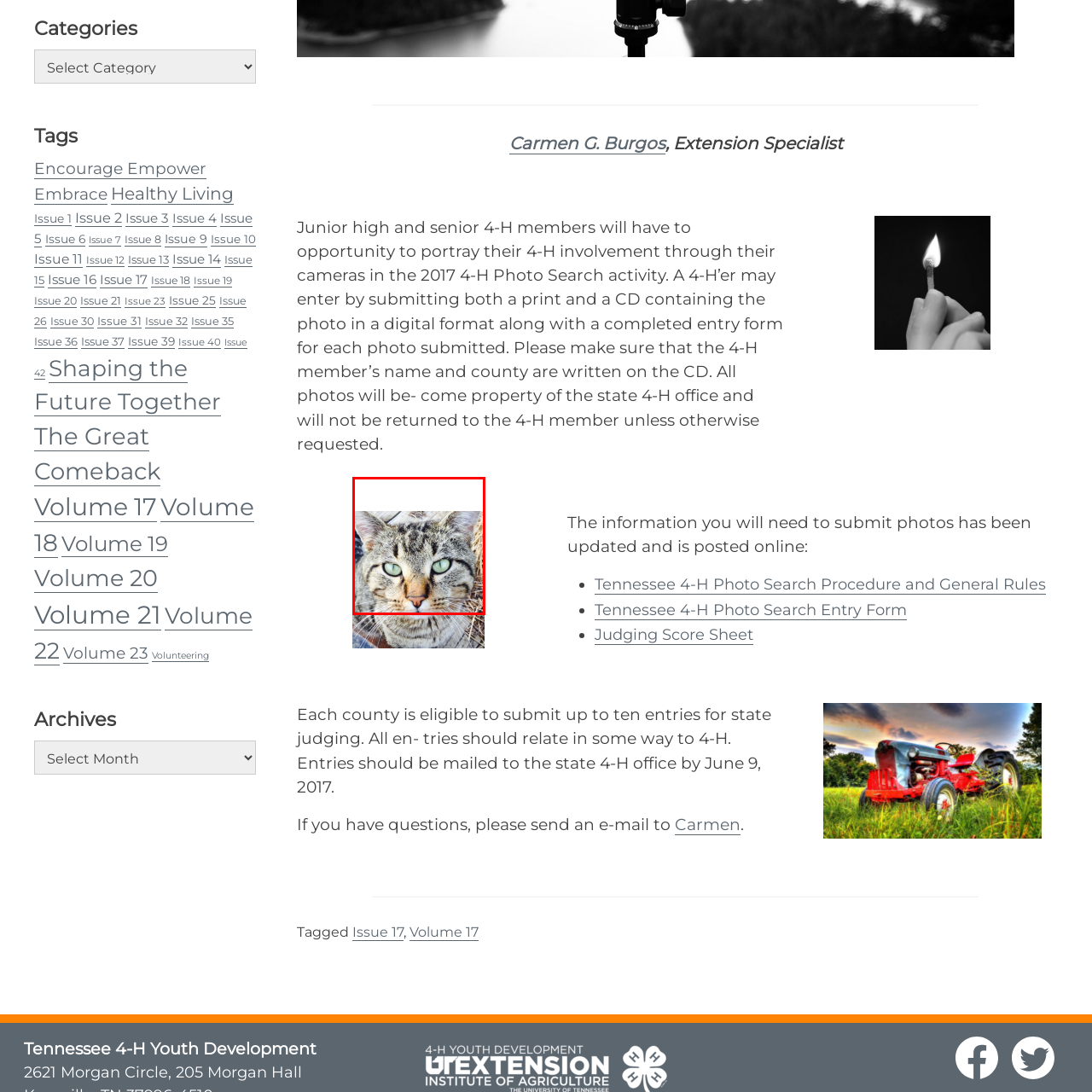What is the purpose of the 4-H Photo Search activity?
Inspect the image inside the red bounding box and answer the question with as much detail as you can.

According to the caption, the 4-H Photo Search activity 'encourages youth to engage with their surroundings through photography', which suggests that the purpose of the activity is to engage youth with their surroundings.